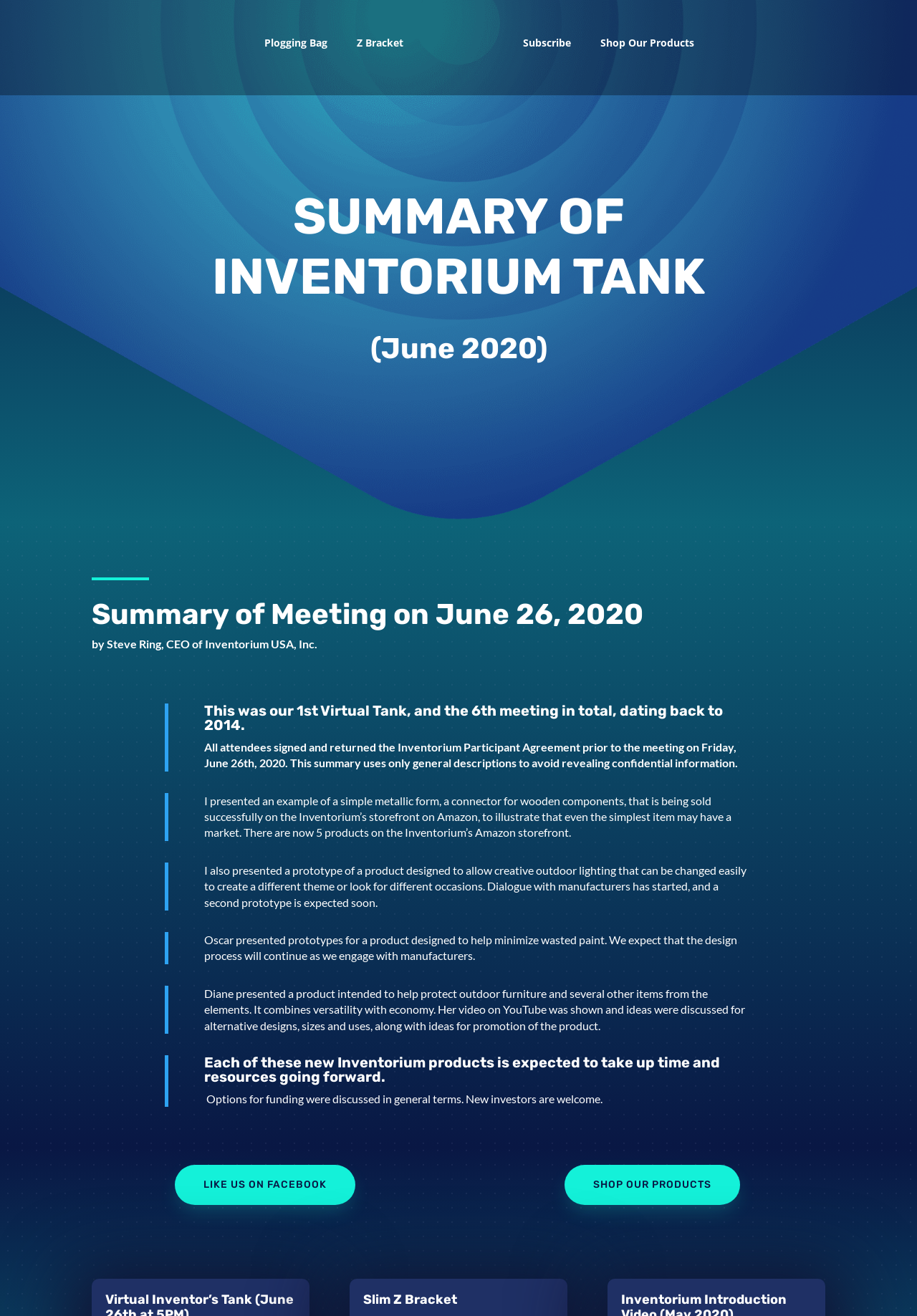Identify the coordinates of the bounding box for the element that must be clicked to accomplish the instruction: "Click the 'HOME' link".

None